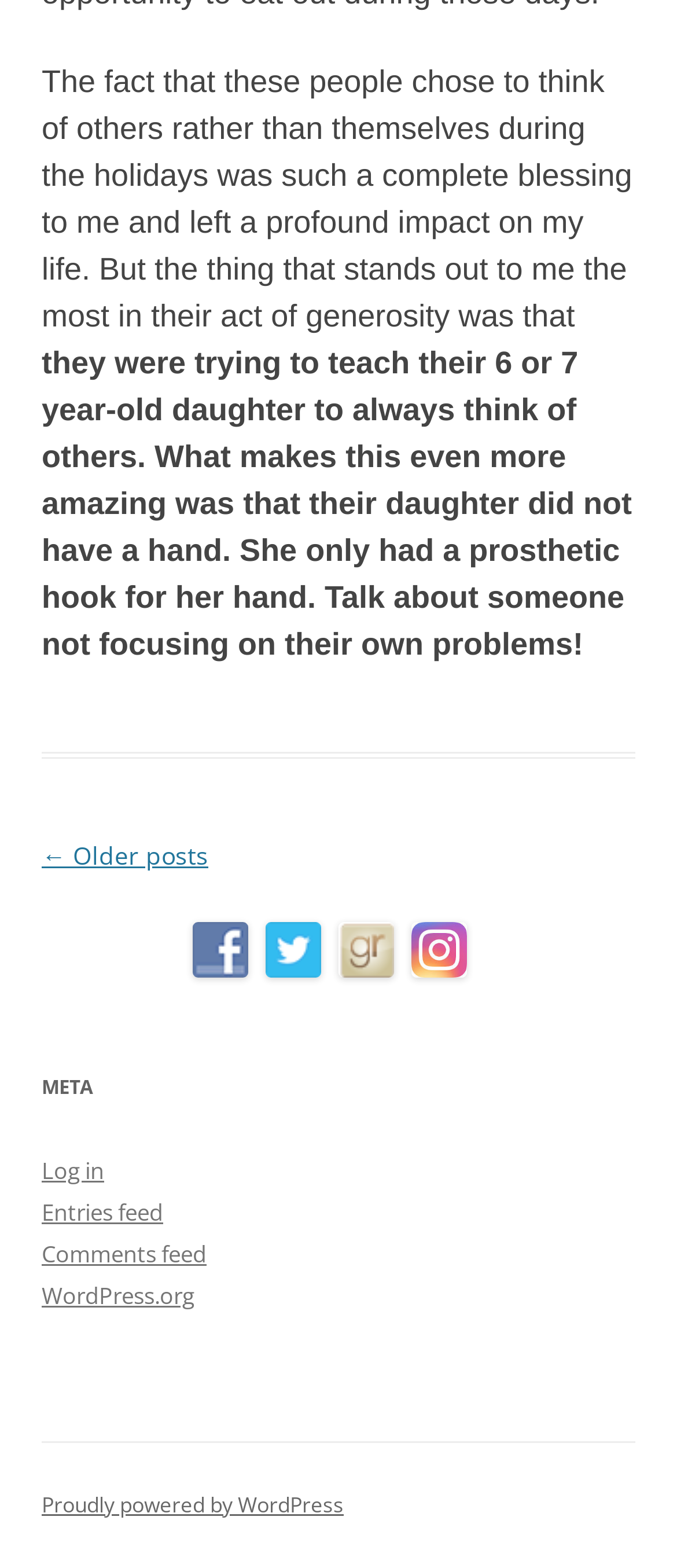Using the information shown in the image, answer the question with as much detail as possible: What is the main topic of the post?

The main topic of the post is about the generosity of a family who taught their 6 or 7 year-old daughter to think of others, despite her having a prosthetic hook for a hand.